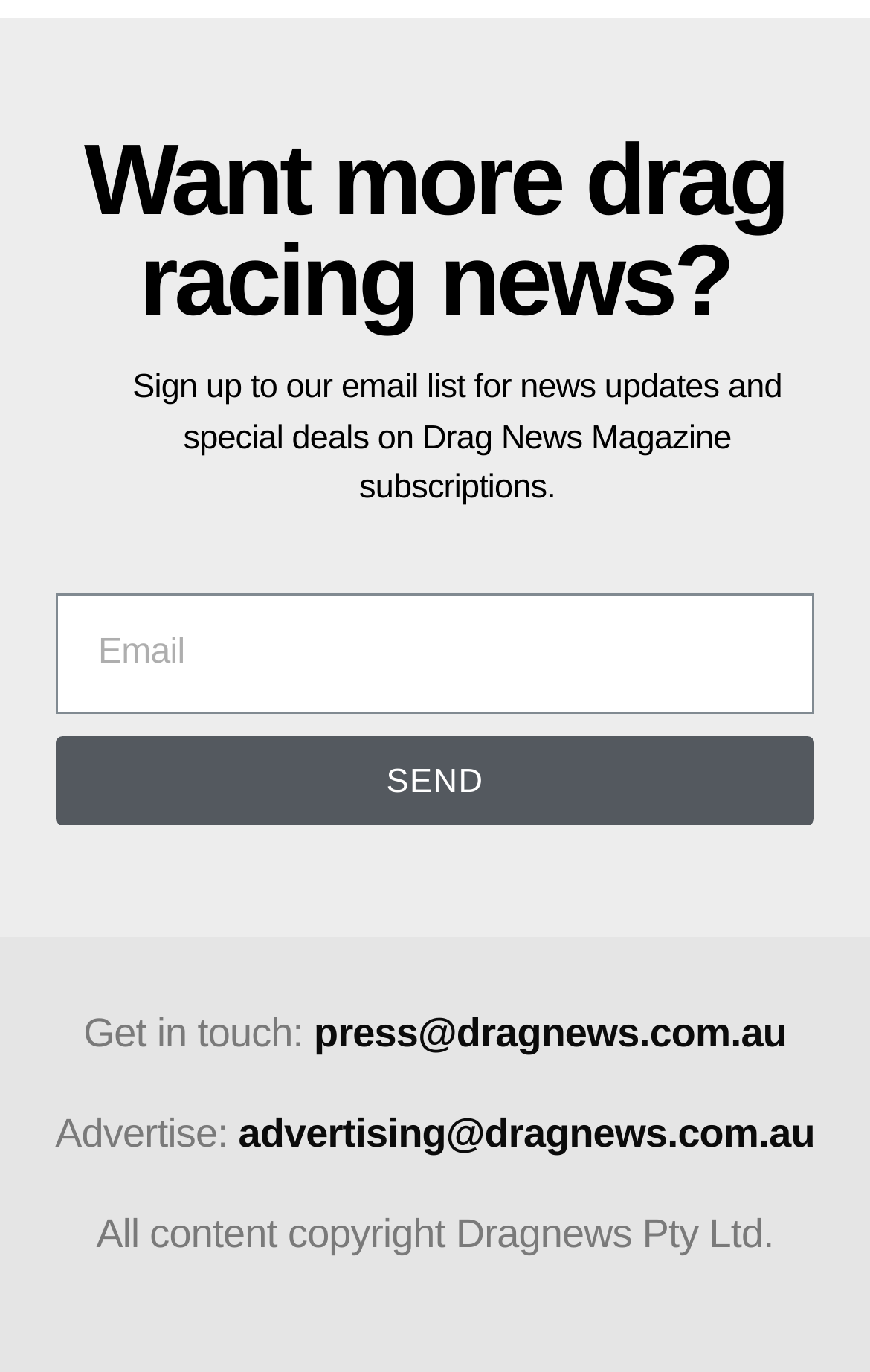Based on the image, provide a detailed and complete answer to the question: 
How can one get in touch with the press?

The link 'press@dragnews.com.au' is provided under the 'Get in touch:' label, indicating that this is the contact email for press-related inquiries.